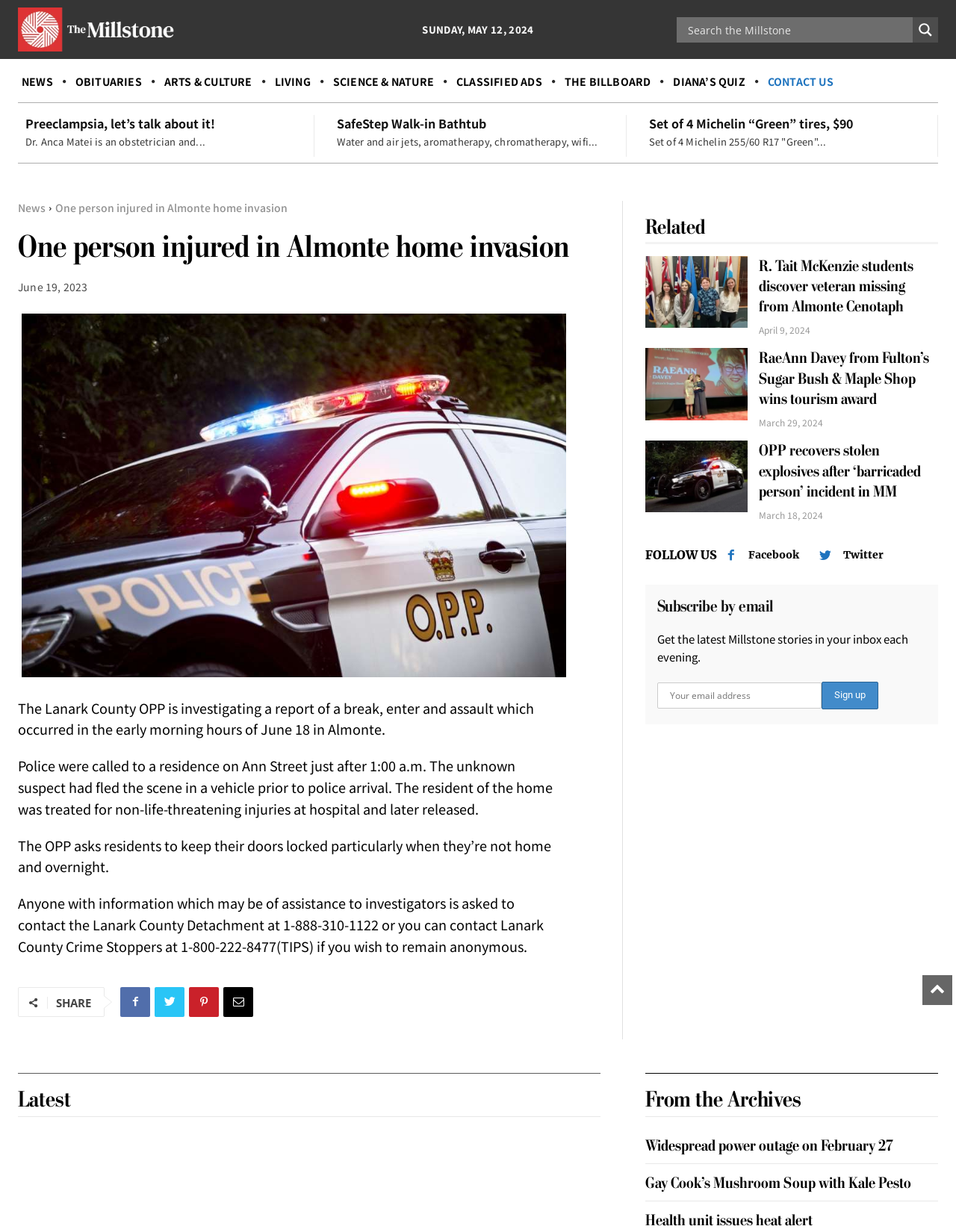Find the bounding box coordinates of the clickable region needed to perform the following instruction: "Change product quantity". The coordinates should be provided as four float numbers between 0 and 1, i.e., [left, top, right, bottom].

None